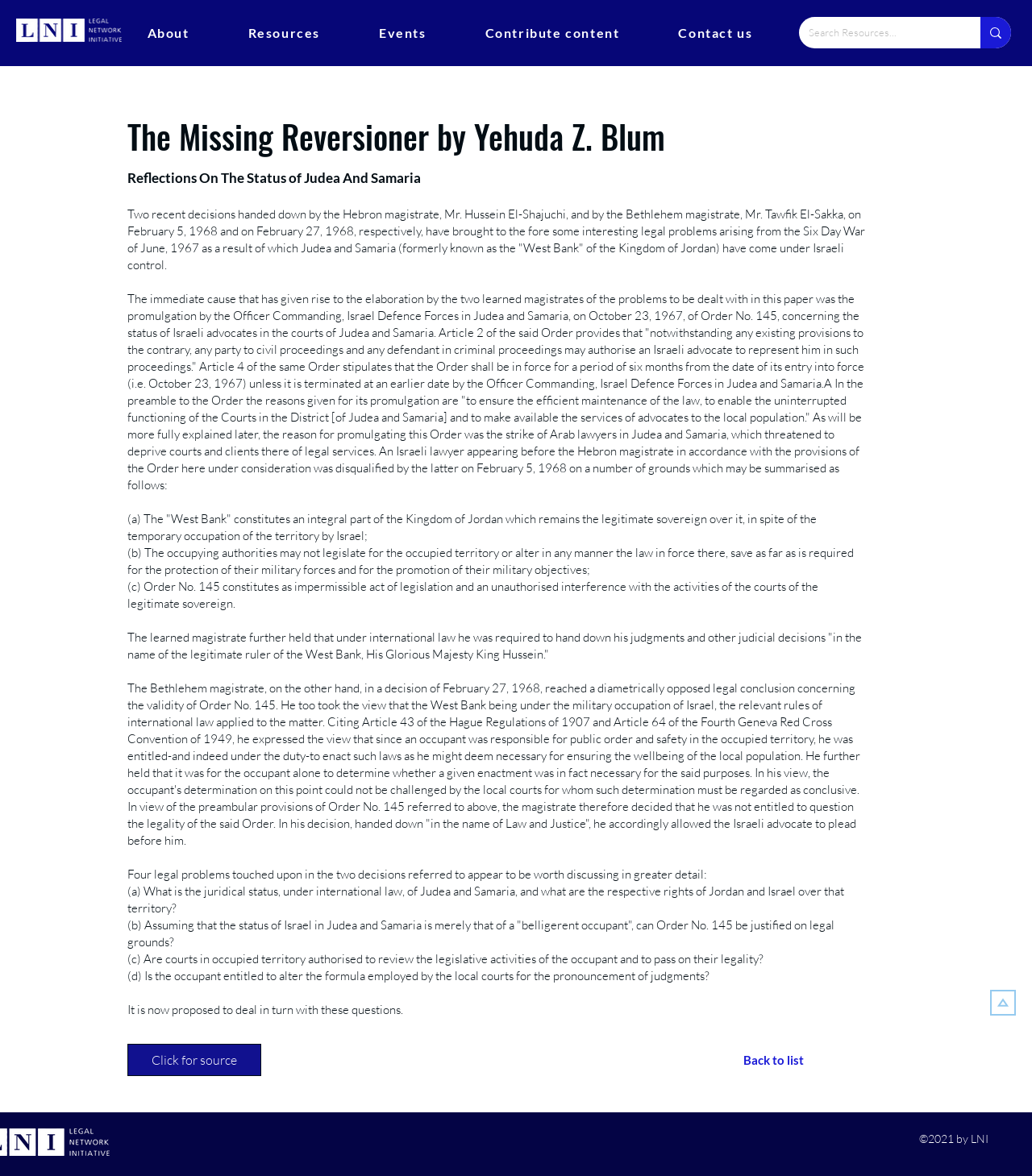Mark the bounding box of the element that matches the following description: "aria-label="Search Resources..." name="q" placeholder="Search Resources..."".

[0.784, 0.014, 0.917, 0.041]